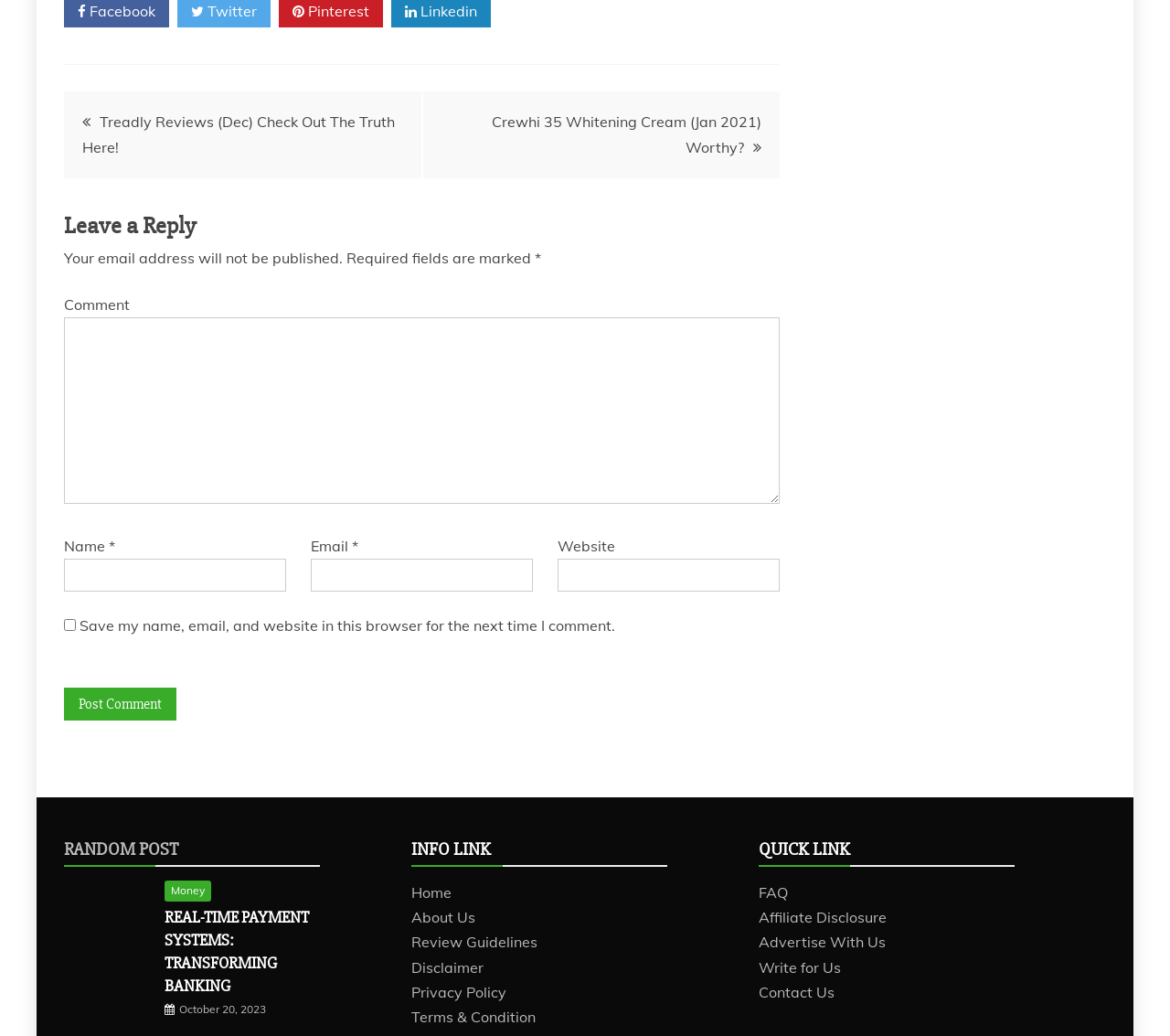Determine the bounding box coordinates for the HTML element described here: "Sophisticated Elegance. Occasion Collection 2024".

None